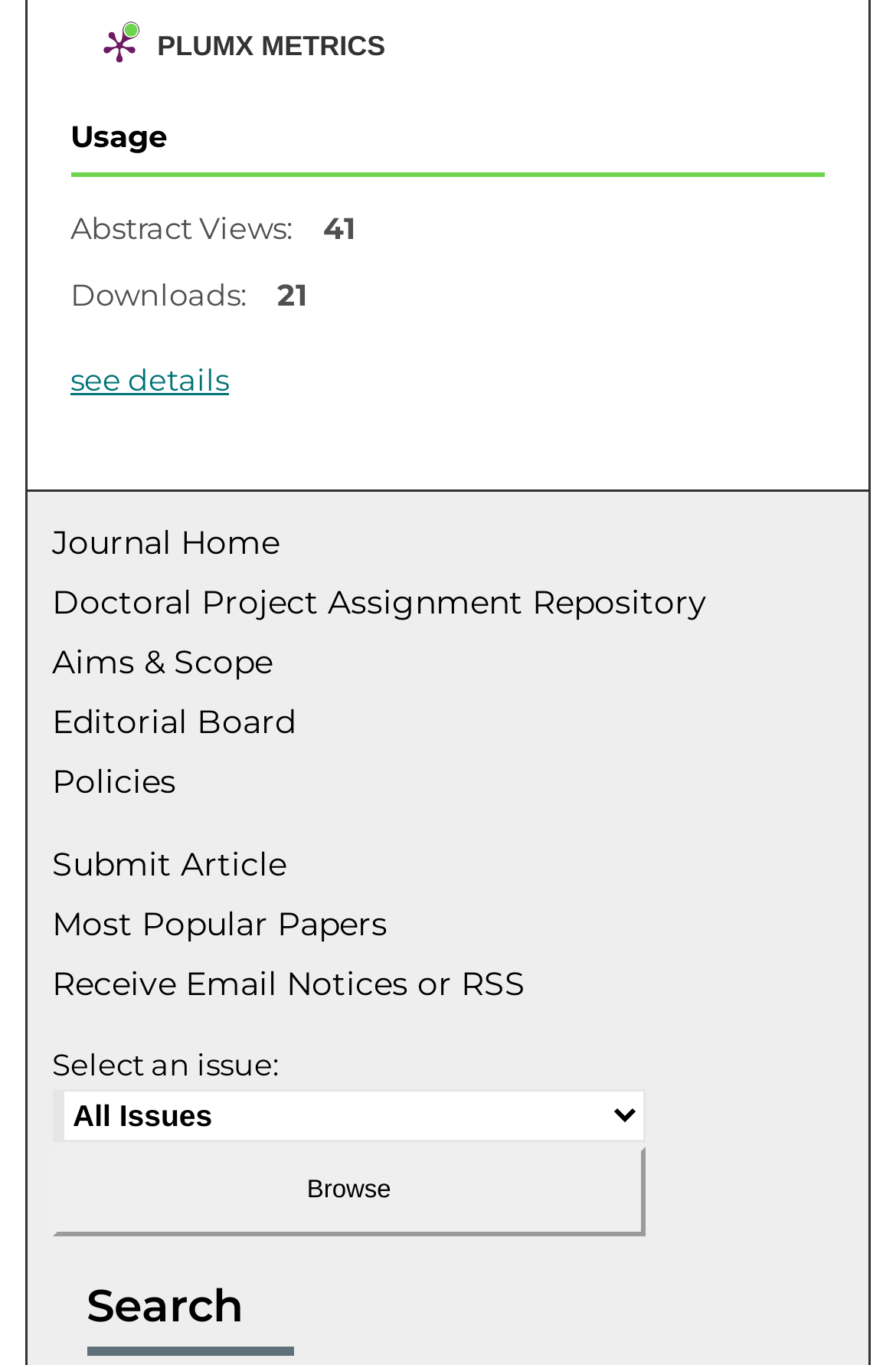Can you specify the bounding box coordinates for the region that should be clicked to fulfill this instruction: "browse issues".

[0.058, 0.8, 0.721, 0.865]